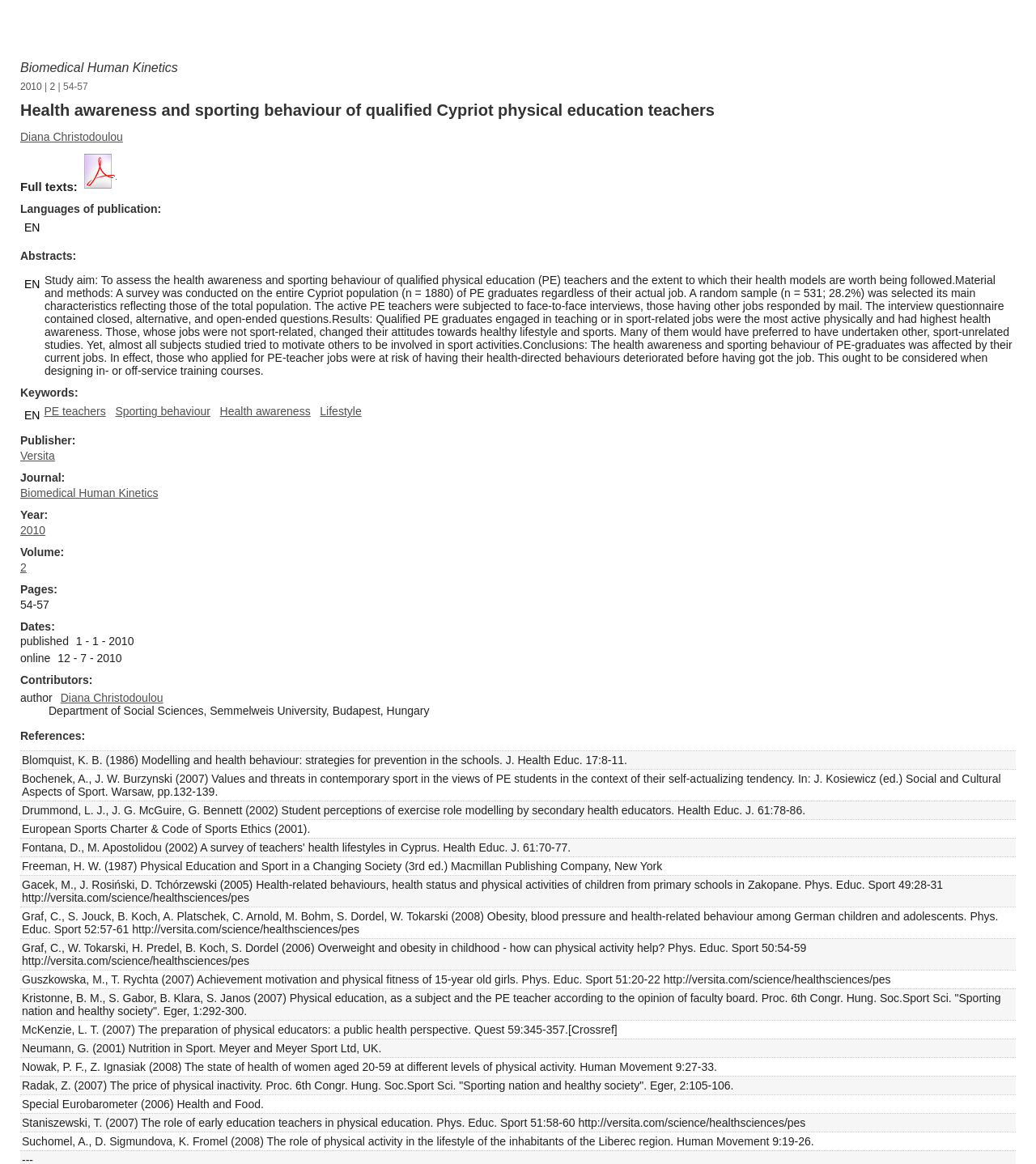Using floating point numbers between 0 and 1, provide the bounding box coordinates in the format (top-left x, top-left y, bottom-right x, bottom-right y). Locate the UI element described here: How to smoke Shisha

None